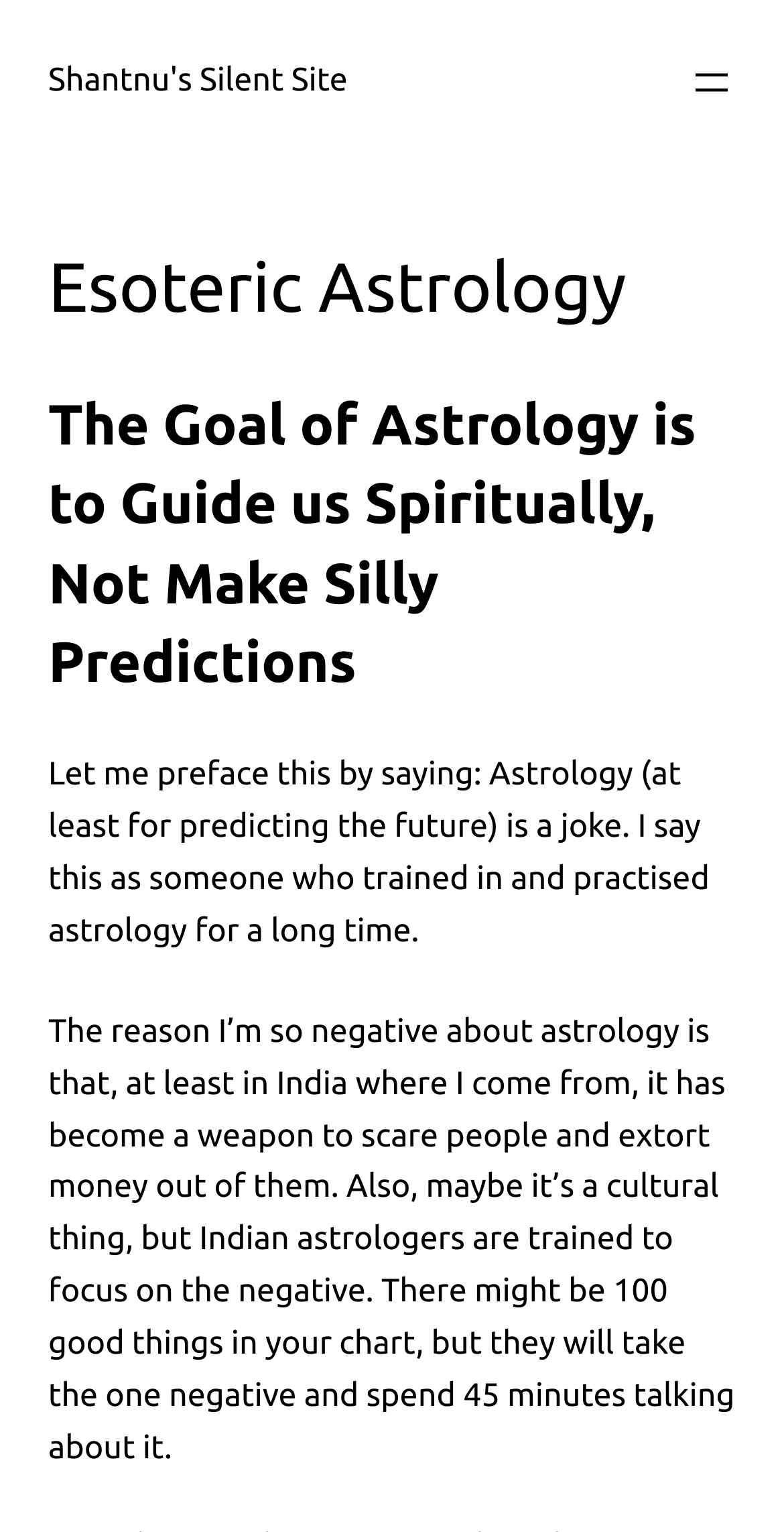Provide the bounding box coordinates of the HTML element this sentence describes: "aria-label="Open menu"". The bounding box coordinates consist of four float numbers between 0 and 1, i.e., [left, top, right, bottom].

[0.877, 0.038, 0.938, 0.069]